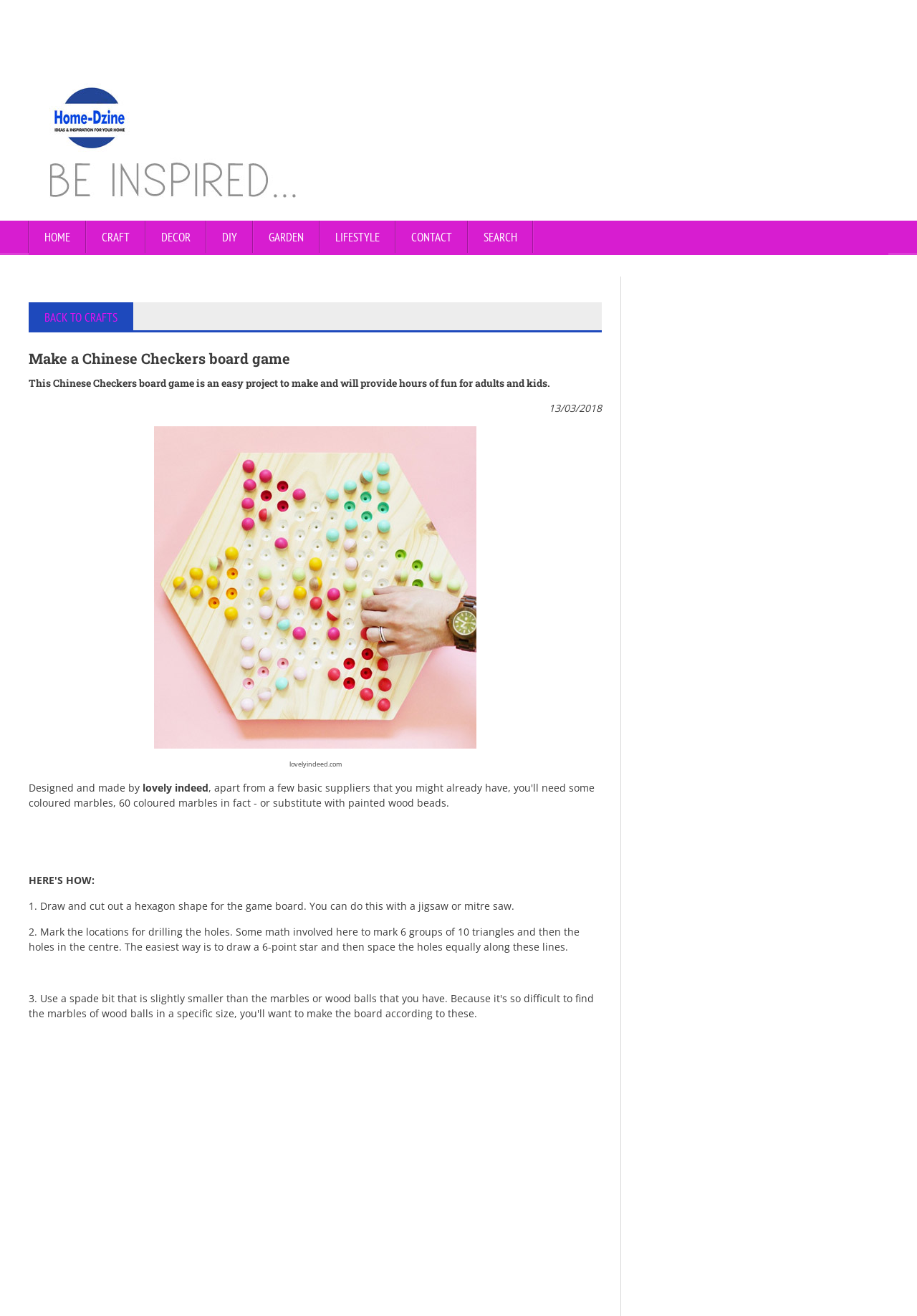What is the date of the article?
Refer to the image and provide a thorough answer to the question.

The date of the article is mentioned at the top of the webpage as '13/03/2018'.